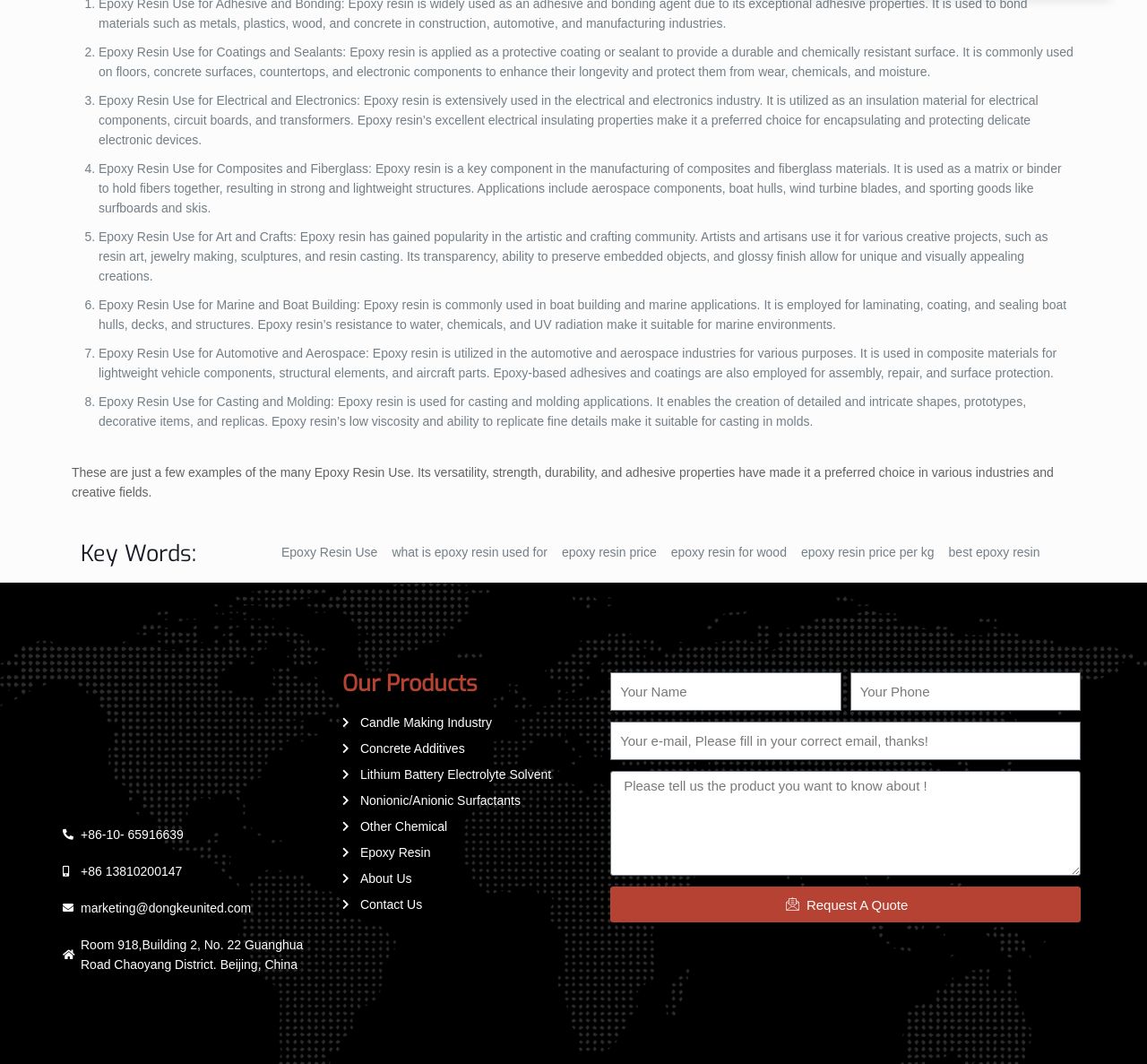Could you find the bounding box coordinates of the clickable area to complete this instruction: "Click the 'Epoxy Resin' link"?

[0.298, 0.792, 0.532, 0.81]